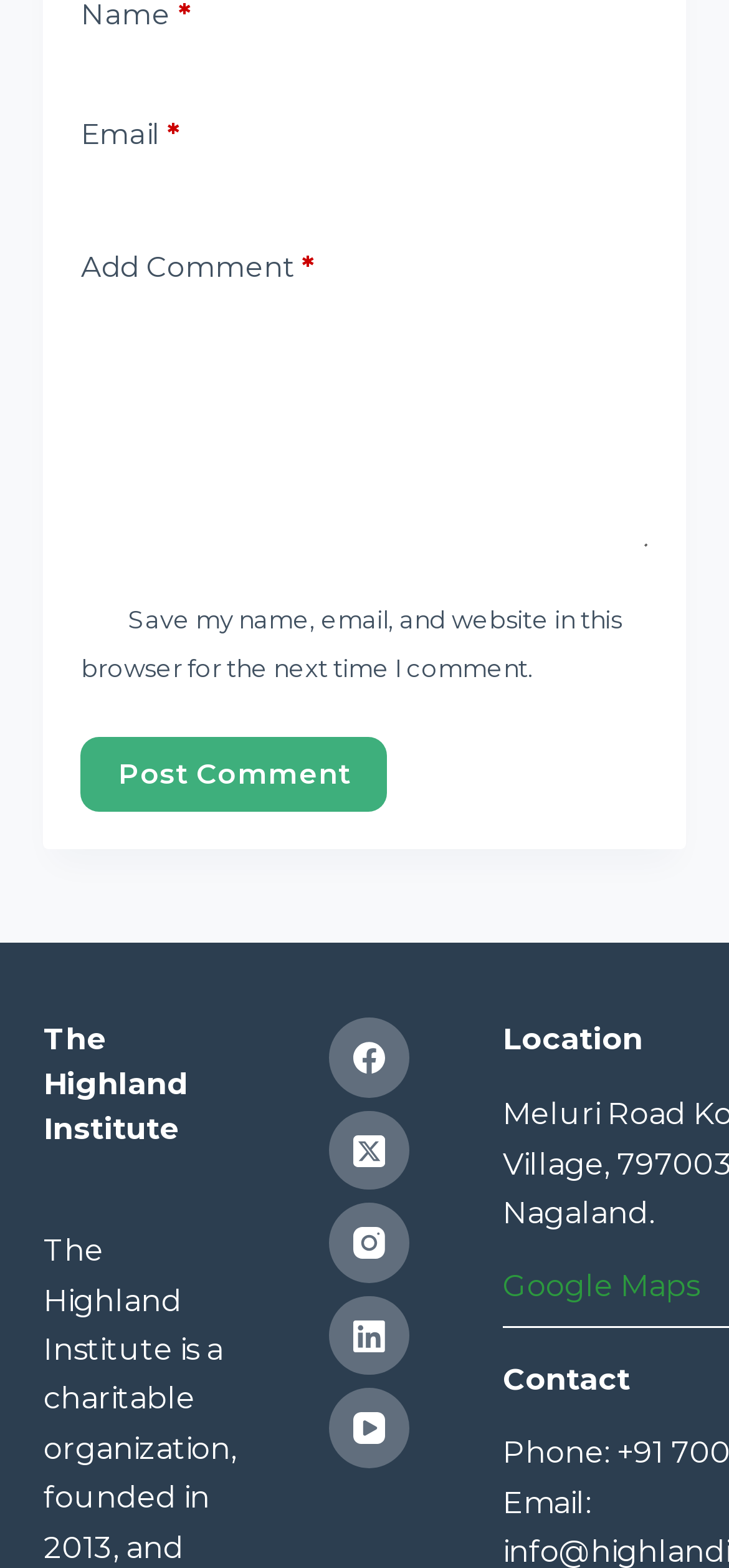From the image, can you give a detailed response to the question below:
What is the label of the first textbox?

The first textbox is located at the top of the webpage and has a label 'Email' next to it, indicating that it is for entering an email address.